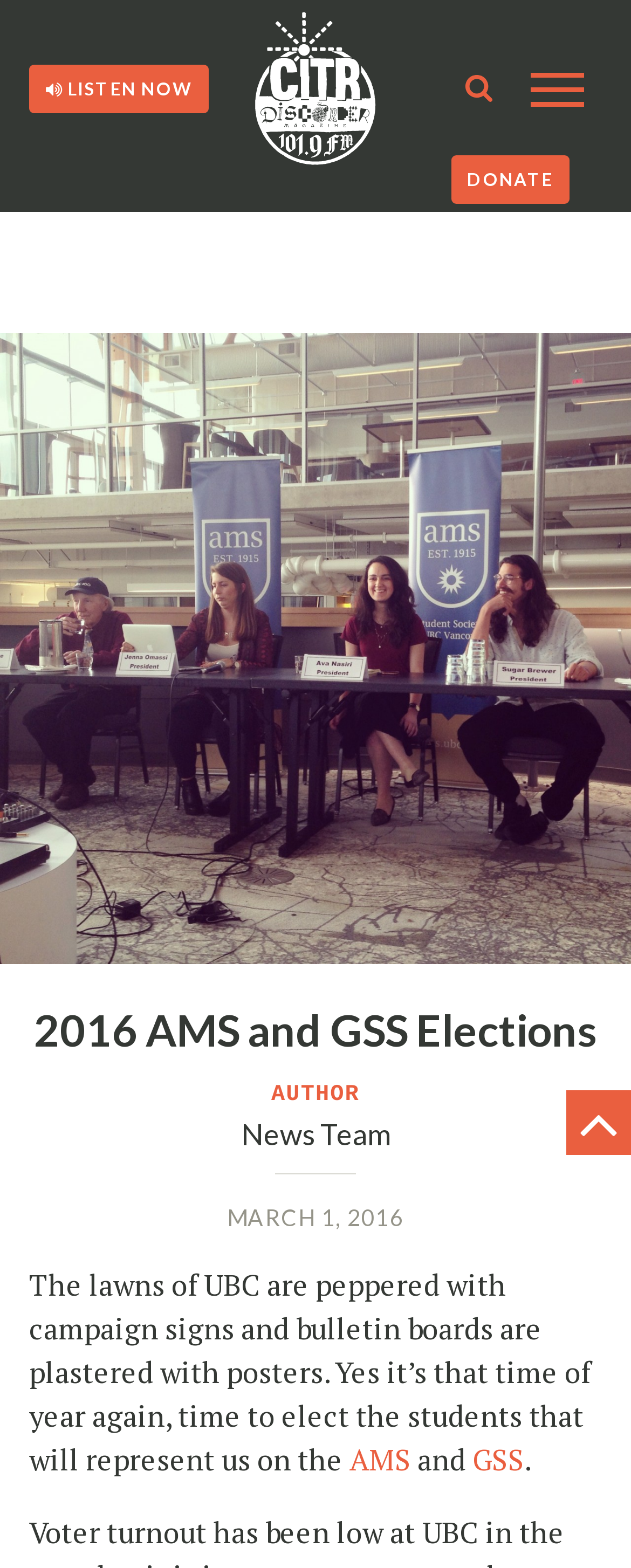Give a one-word or one-phrase response to the question:
What is the text on the button at the top right corner?

Toggle navigation